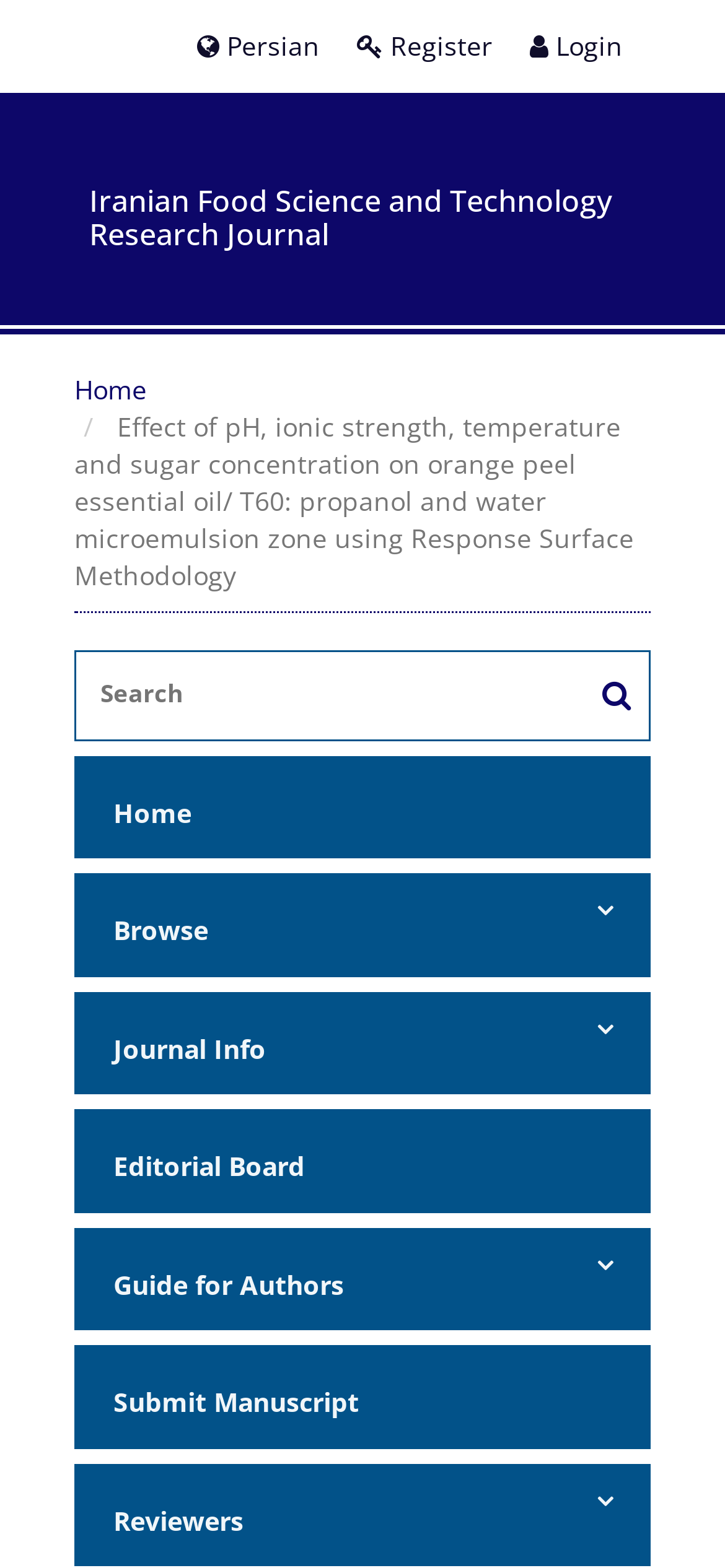Indicate the bounding box coordinates of the clickable region to achieve the following instruction: "submit manuscript."

[0.136, 0.873, 0.79, 0.916]